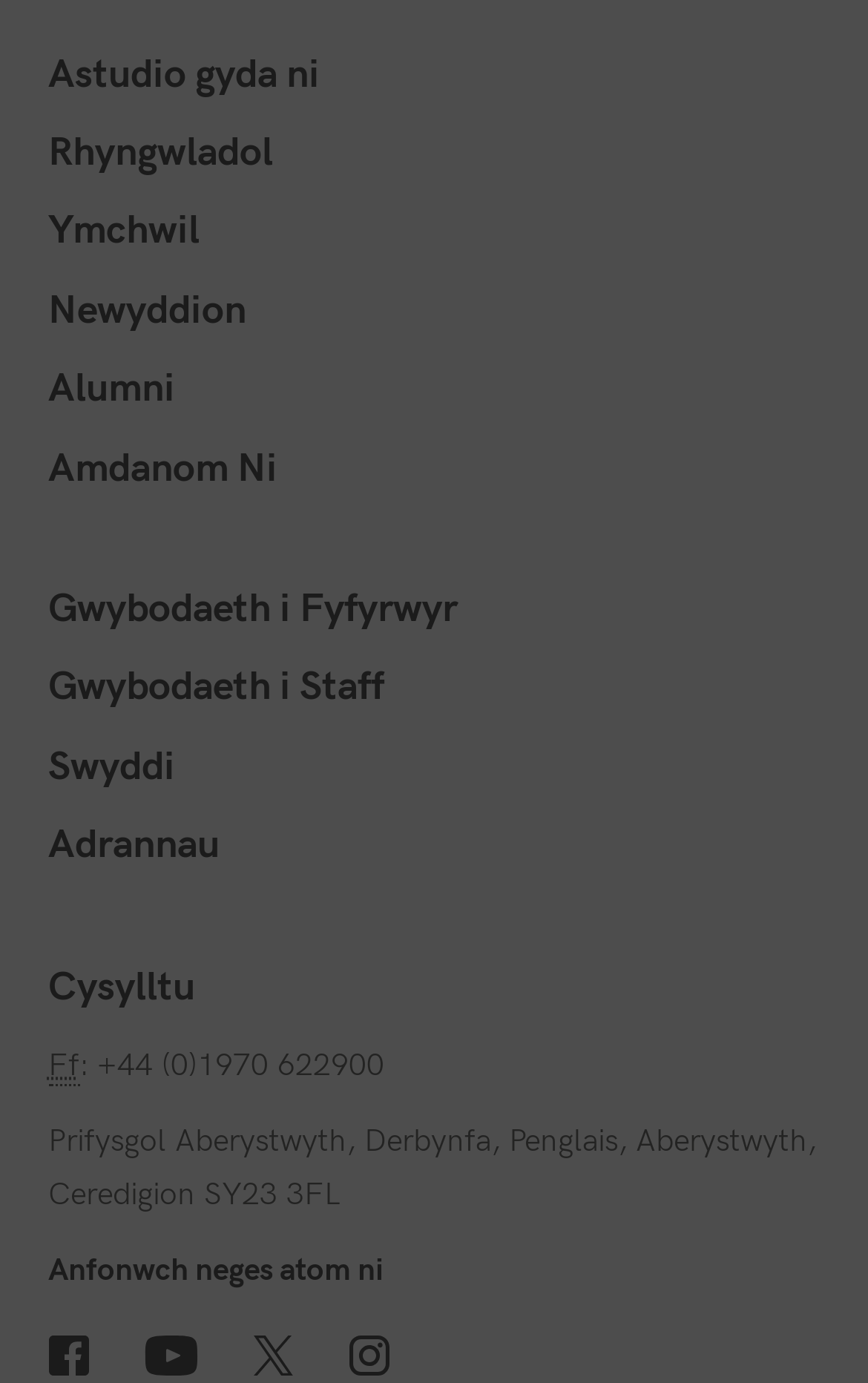Determine the bounding box coordinates for the HTML element mentioned in the following description: "Anfonwch neges atom ni". The coordinates should be a list of four floats ranging from 0 to 1, represented as [left, top, right, bottom].

[0.056, 0.901, 0.443, 0.932]